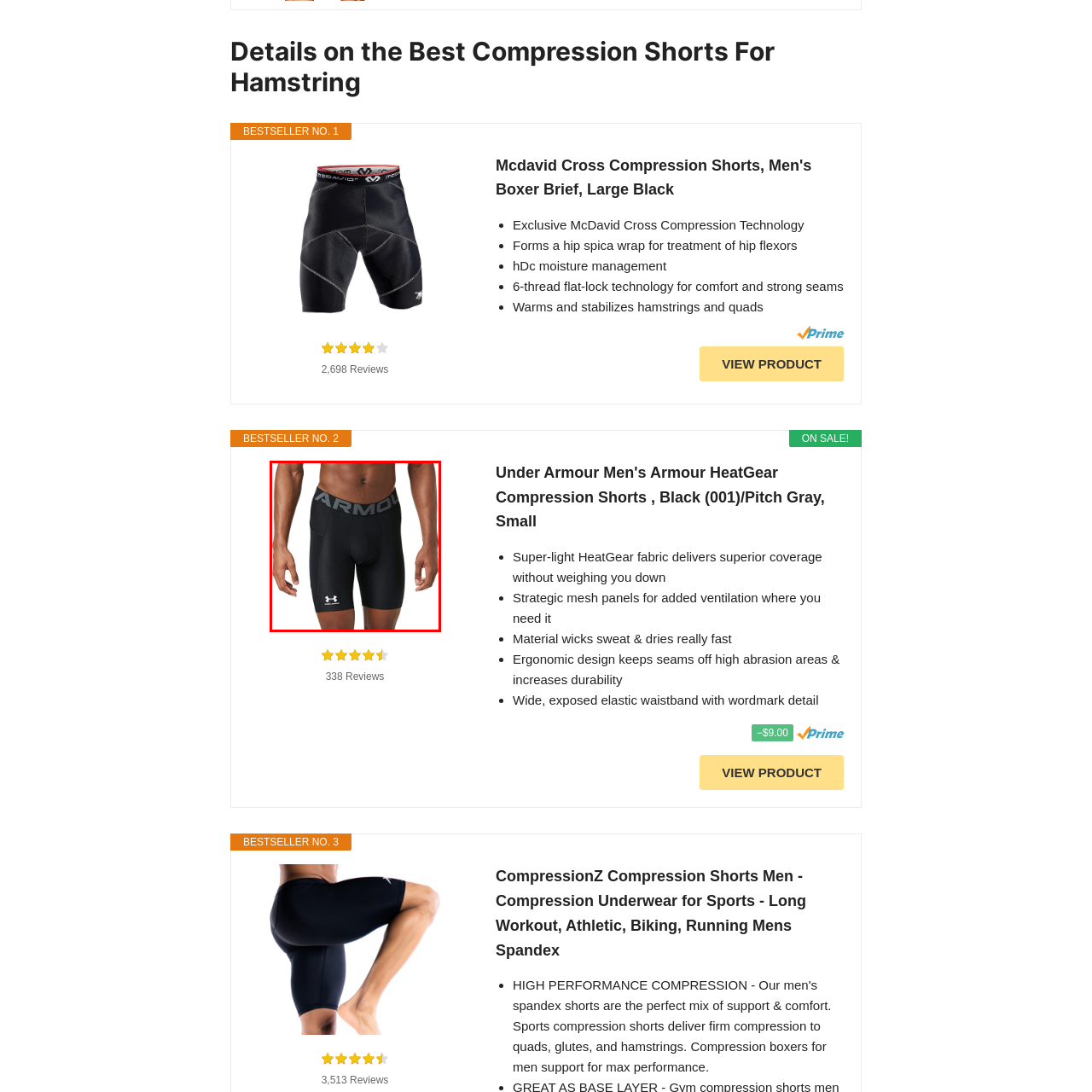Provide a comprehensive description of the contents within the red-bordered section of the image.

This image showcases the Under Armour Men's Armour HeatGear Compression Shorts in black, designed for optimal athletic performance. The shorts feature a wide, exposed elastic waistband prominently labeled with "ARMOUR," providing both support and a modern aesthetic. Crafted from super-light HeatGear fabric, these compression shorts deliver excellent coverage without adding extra weight, making them ideal for various physical activities like running, cycling, and gym workouts.

The garment's strategic mesh panels enhance ventilation, ensuring breathability where it's needed most. Additionally, the material effectively wicks sweat and dries quickly, keeping the wearer comfortable during intense workouts. The ergonomic design minimizes seam friction in high-abrasion areas, enhancing durability and allowing for extended wear. These shorts have gained popularity, highlighted by their status as a bestseller in activewear.